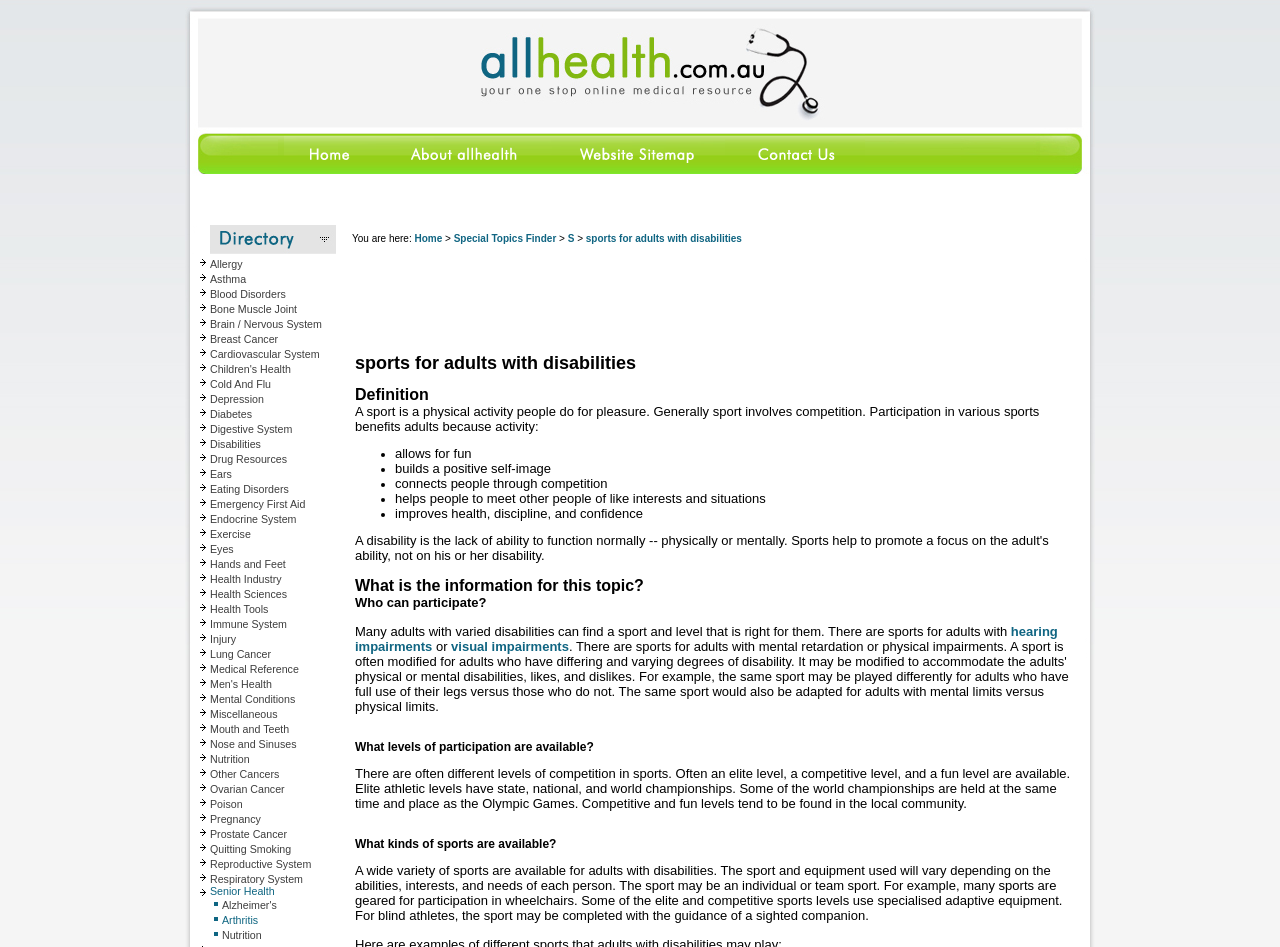Find the bounding box coordinates of the element to click in order to complete the given instruction: "View the About AllHealth page."

[0.299, 0.174, 0.427, 0.186]